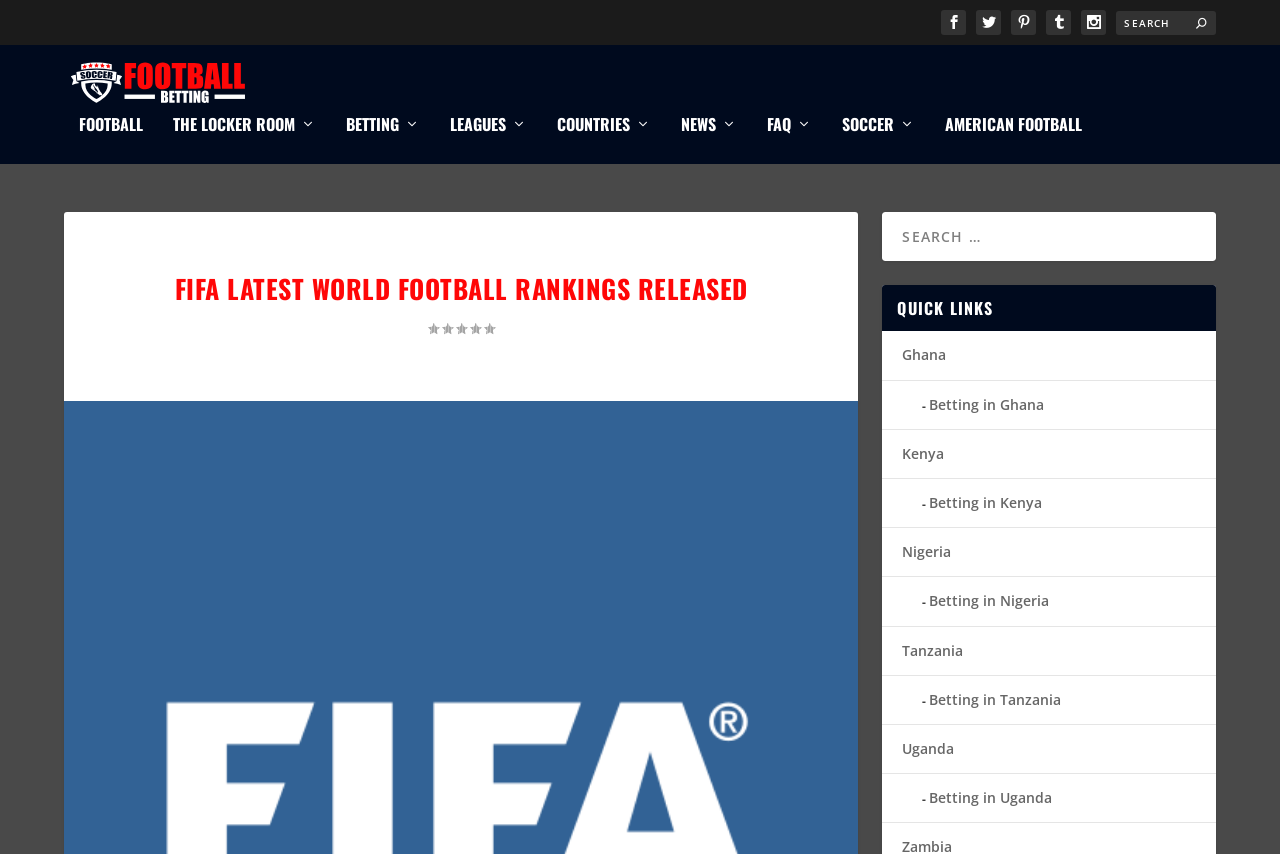Provide the bounding box coordinates of the HTML element this sentence describes: "collaborate@bulldogbroadband.com". The bounding box coordinates consist of four float numbers between 0 and 1, i.e., [left, top, right, bottom].

None